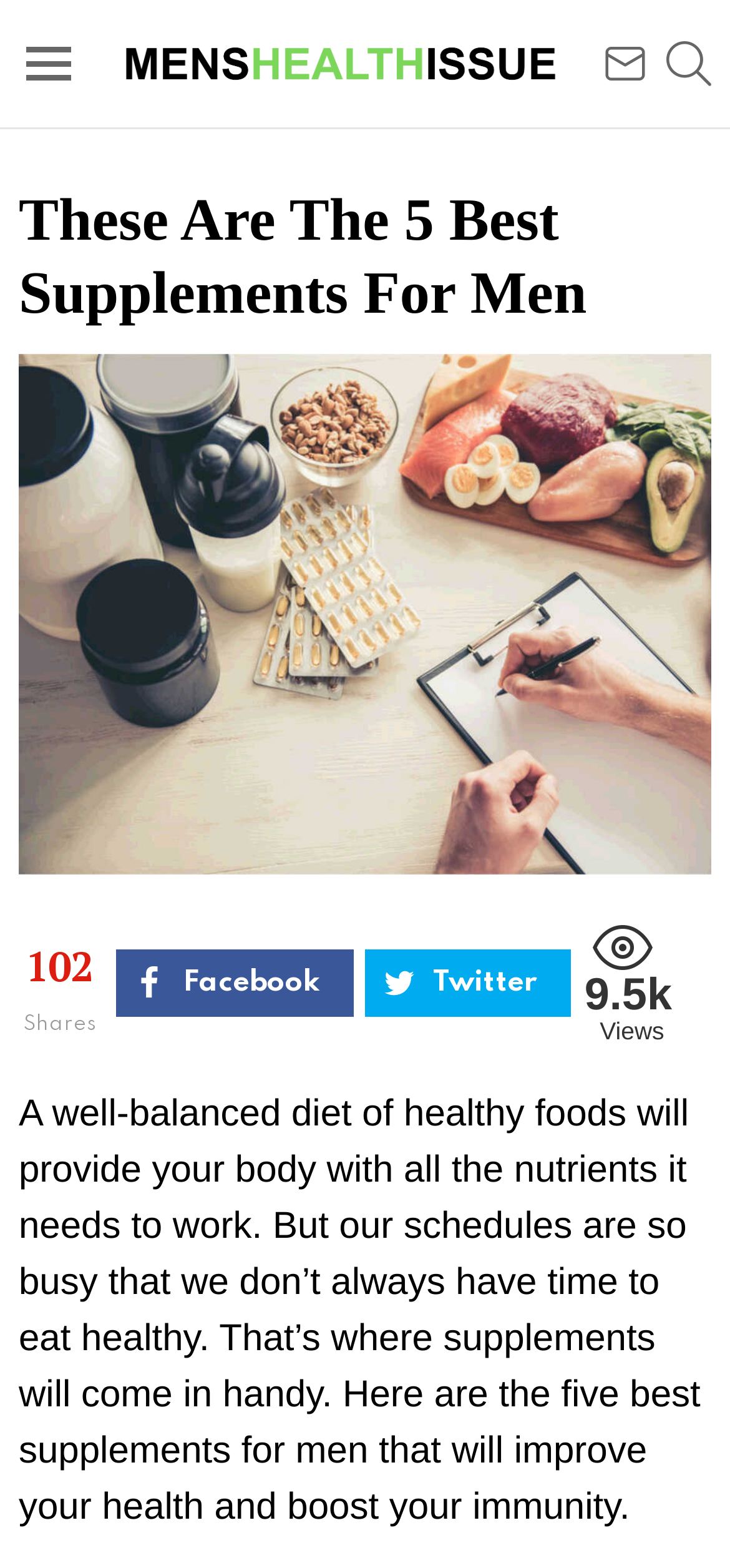What is the main topic of this webpage?
Please respond to the question with a detailed and well-explained answer.

Based on the heading 'These Are The 5 Best Supplements For Men' and the content of the webpage, it is clear that the main topic is about supplements that are beneficial for men's health.